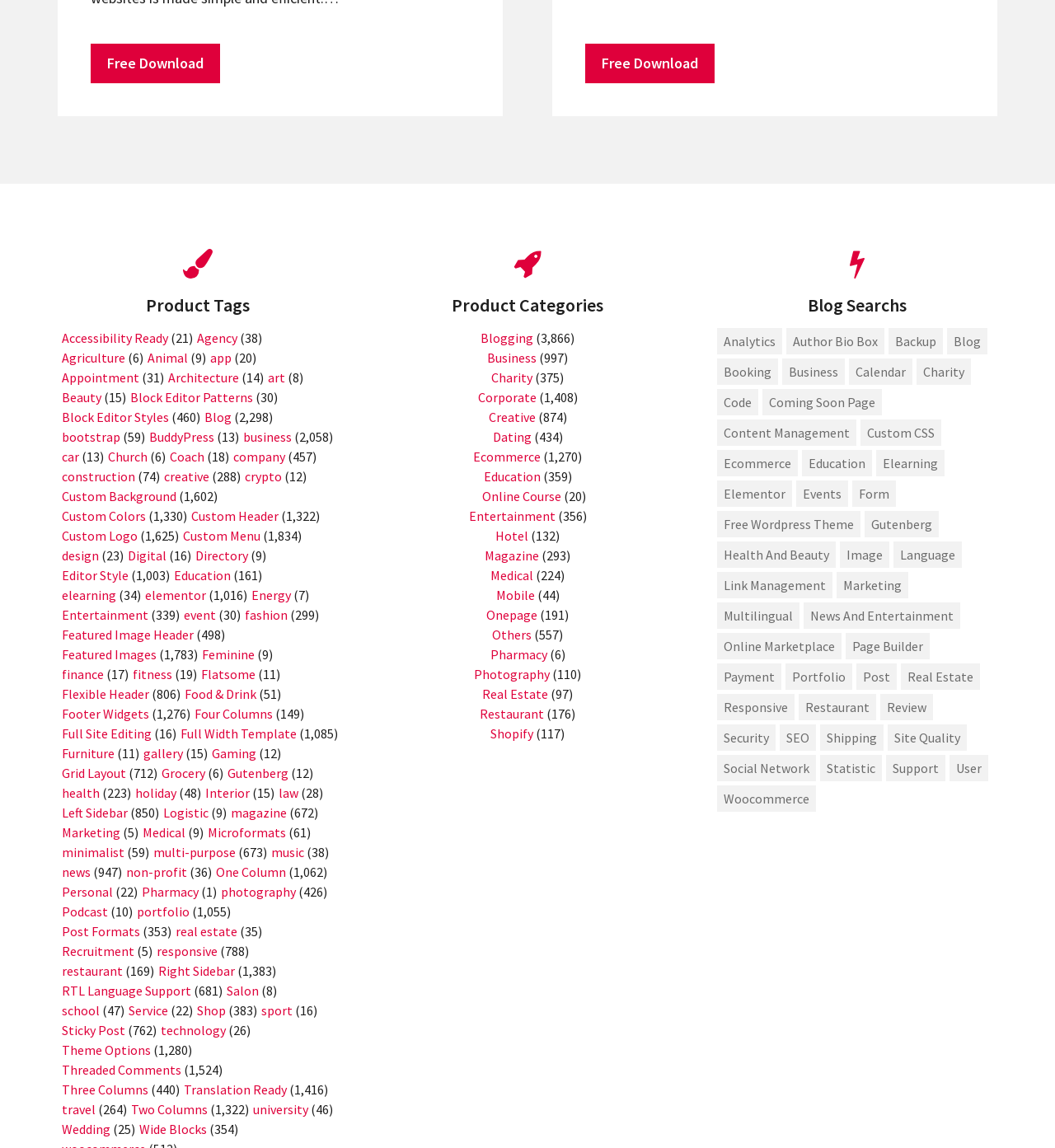Locate the bounding box coordinates of the area that needs to be clicked to fulfill the following instruction: "Download for free". The coordinates should be in the format of four float numbers between 0 and 1, namely [left, top, right, bottom].

[0.086, 0.038, 0.209, 0.073]